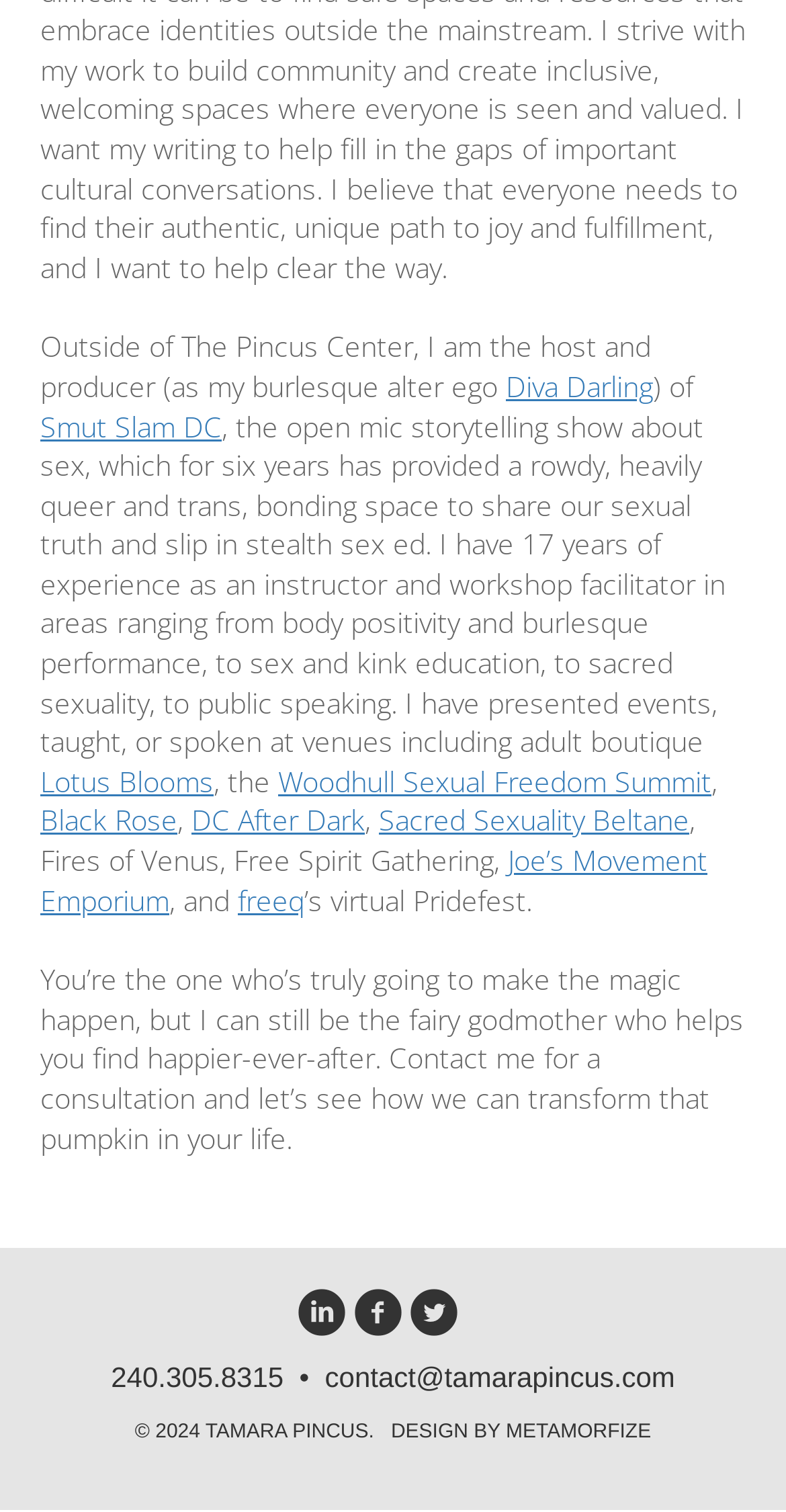Bounding box coordinates are specified in the format (top-left x, top-left y, bottom-right x, bottom-right y). All values are floating point numbers bounded between 0 and 1. Please provide the bounding box coordinate of the region this sentence describes: contact@tamarapincus.com

[0.413, 0.901, 0.859, 0.922]